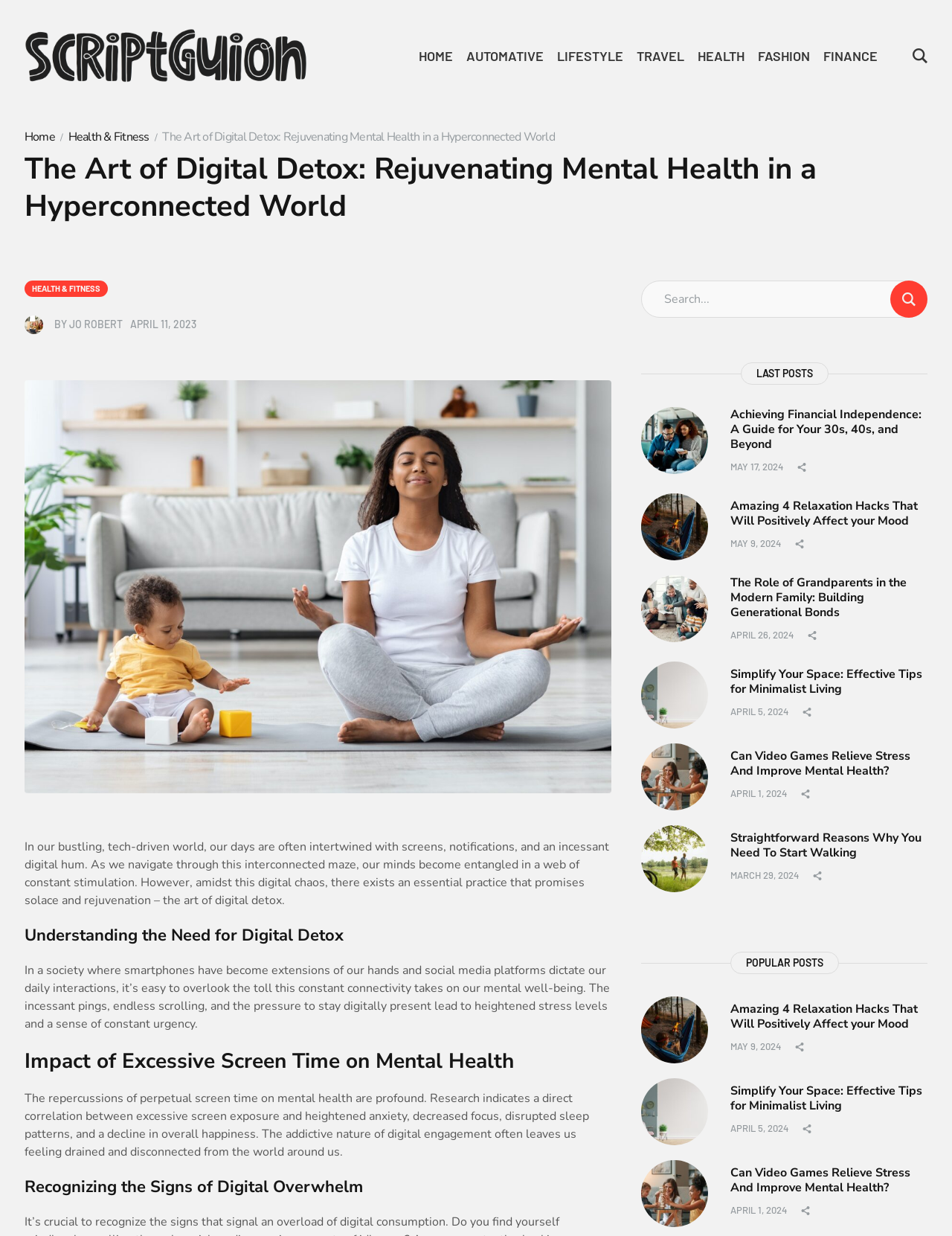Identify the coordinates of the bounding box for the element that must be clicked to accomplish the instruction: "Search for something".

[0.674, 0.227, 0.974, 0.257]